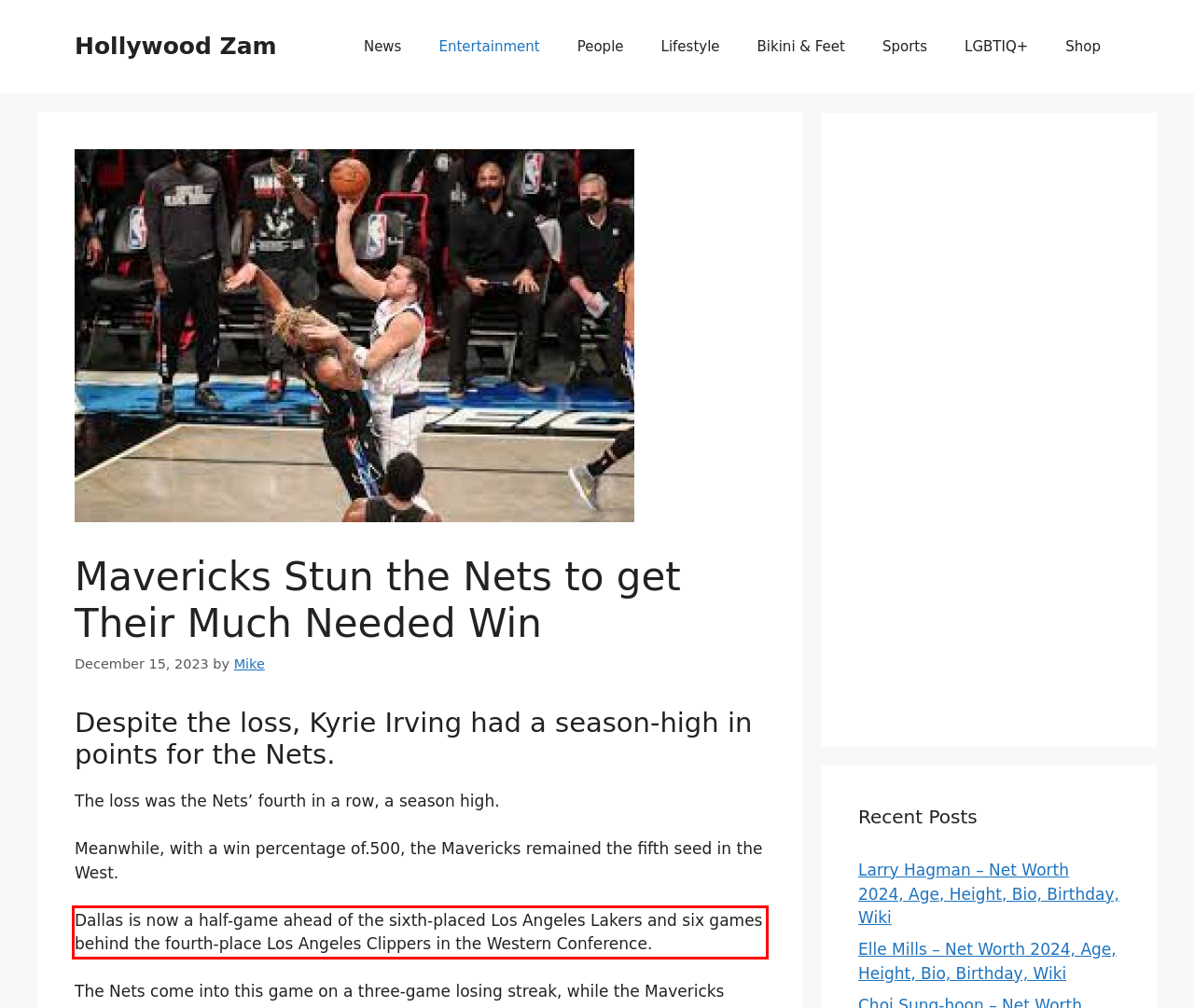You have a screenshot of a webpage with a red bounding box. Use OCR to generate the text contained within this red rectangle.

Dallas is now a half-game ahead of the sixth-placed Los Angeles Lakers and six games behind the fourth-place Los Angeles Clippers in the Western Conference.